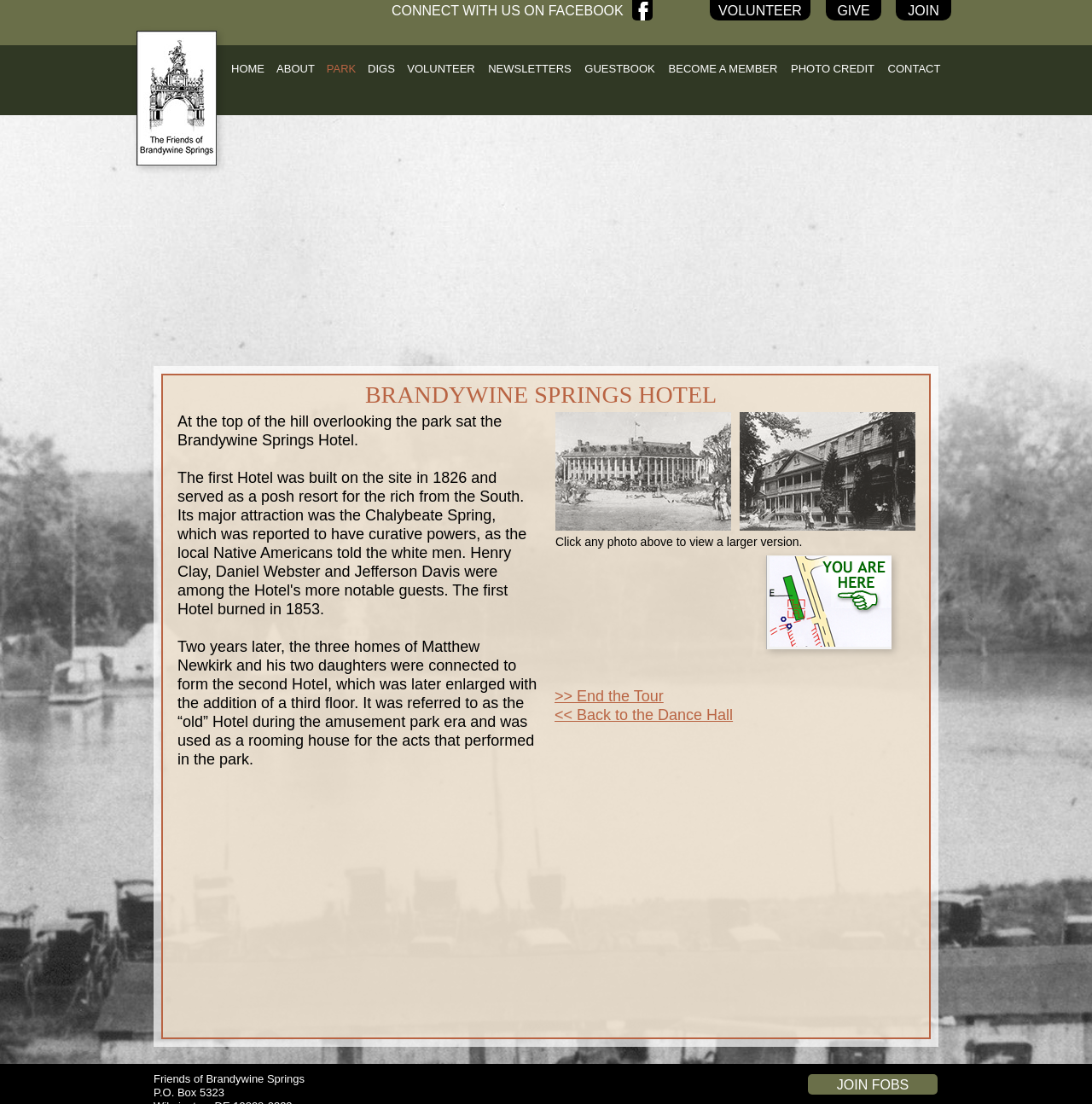What is the purpose of the 'Become a member!' button?
From the image, provide a succinct answer in one word or a short phrase.

To join FOBS